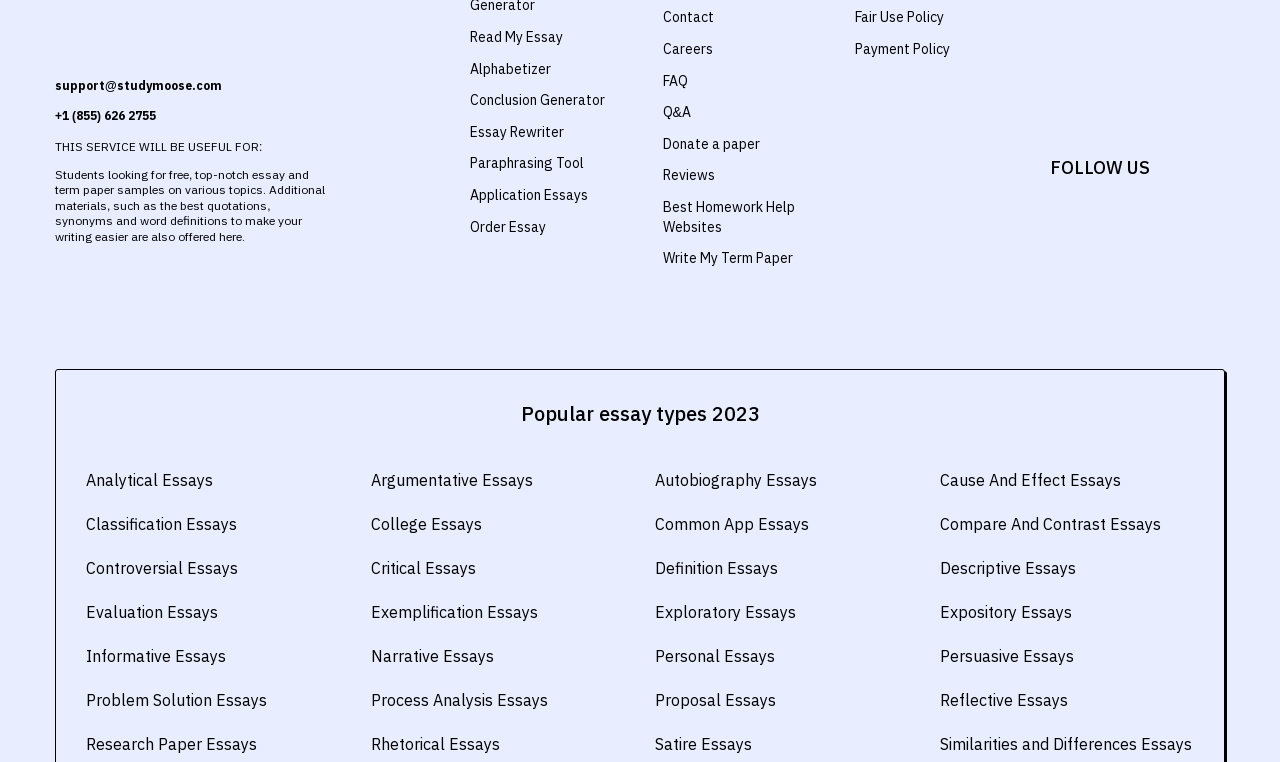Show the bounding box coordinates for the element that needs to be clicked to execute the following instruction: "Click on 'Read My Essay'". Provide the coordinates in the form of four float numbers between 0 and 1, i.e., [left, top, right, bottom].

[0.367, 0.037, 0.44, 0.06]